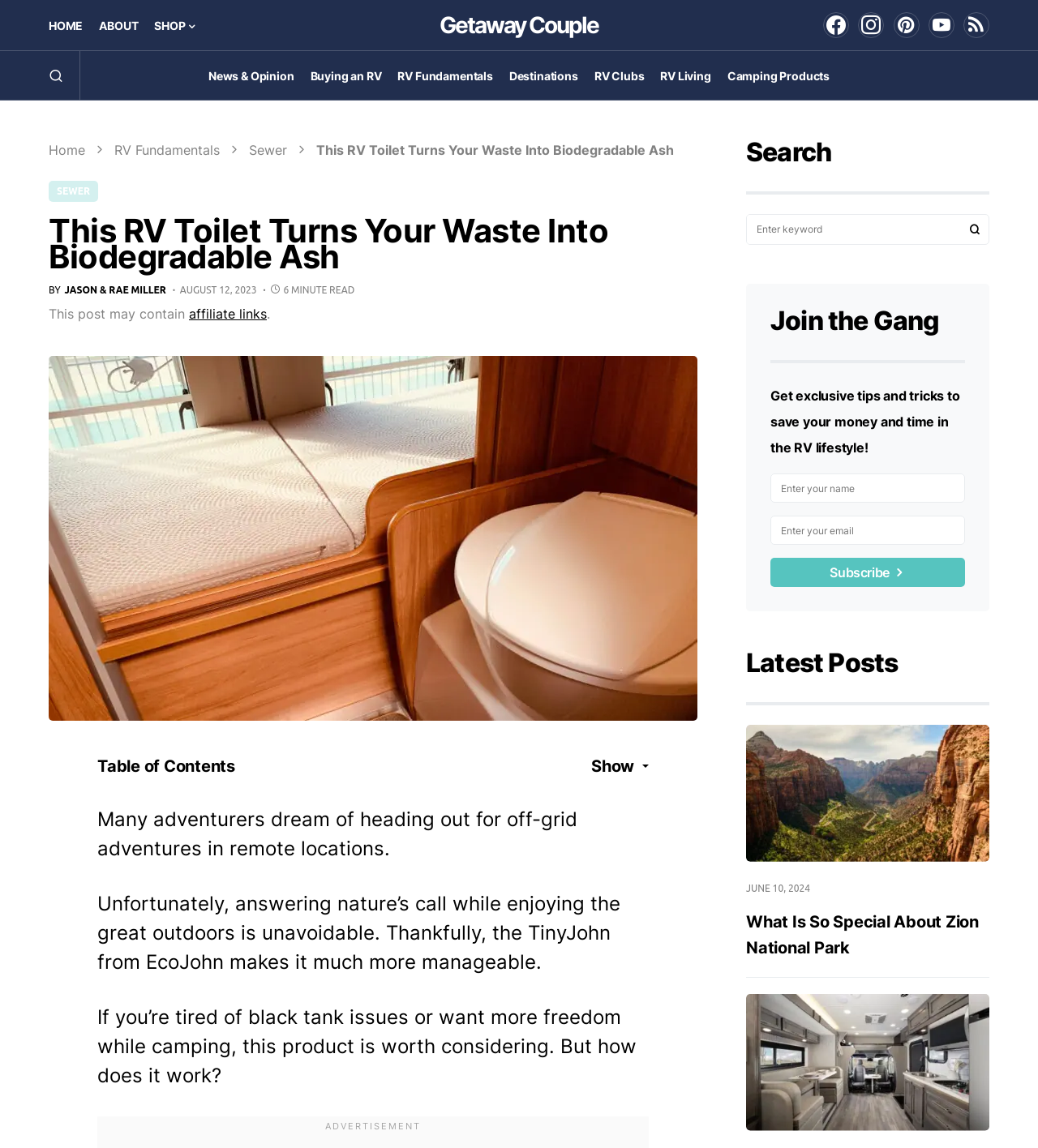Determine the primary headline of the webpage.

This RV Toilet Turns Your Waste Into Biodegradable Ash